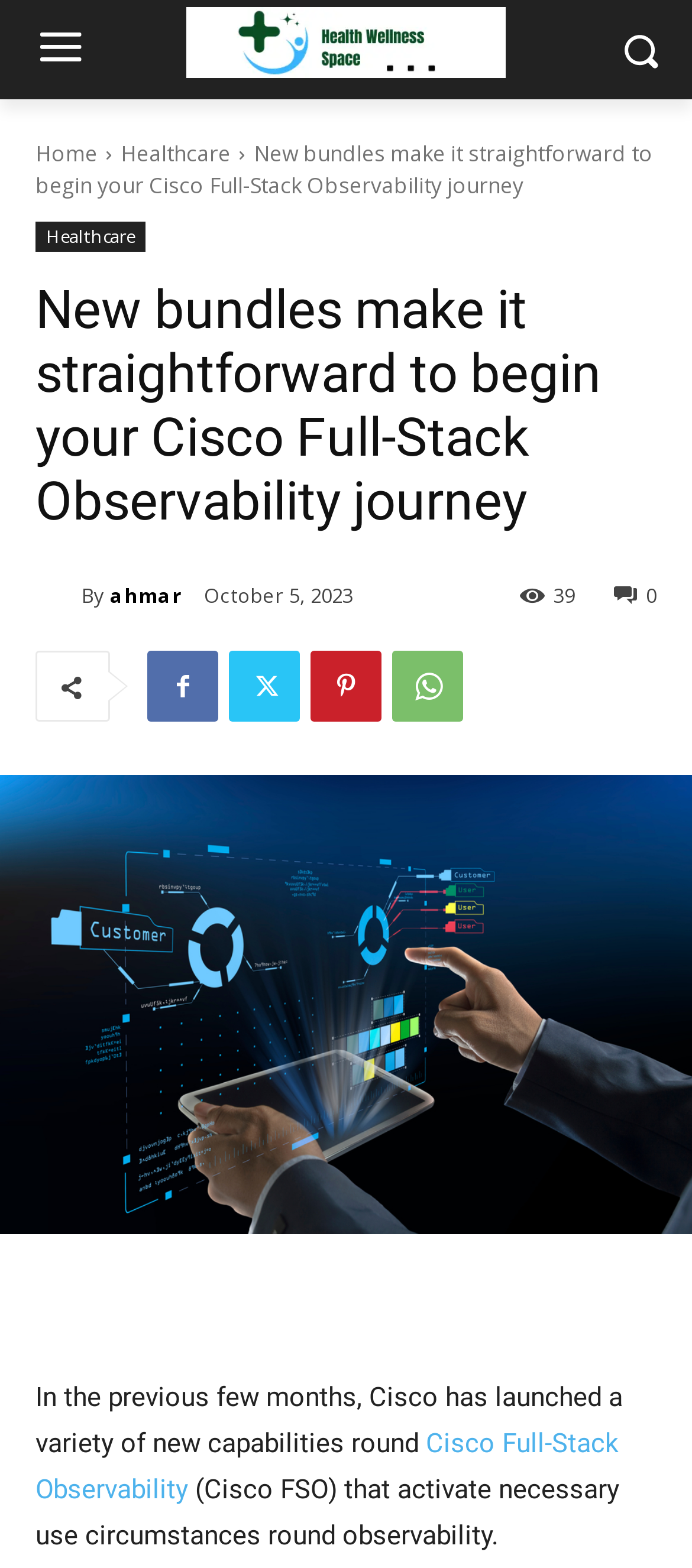How many icons are there in the social media section?
Provide an in-depth and detailed answer to the question.

The social media section contains icons '', '', '', and '', so there are 4 icons in total.